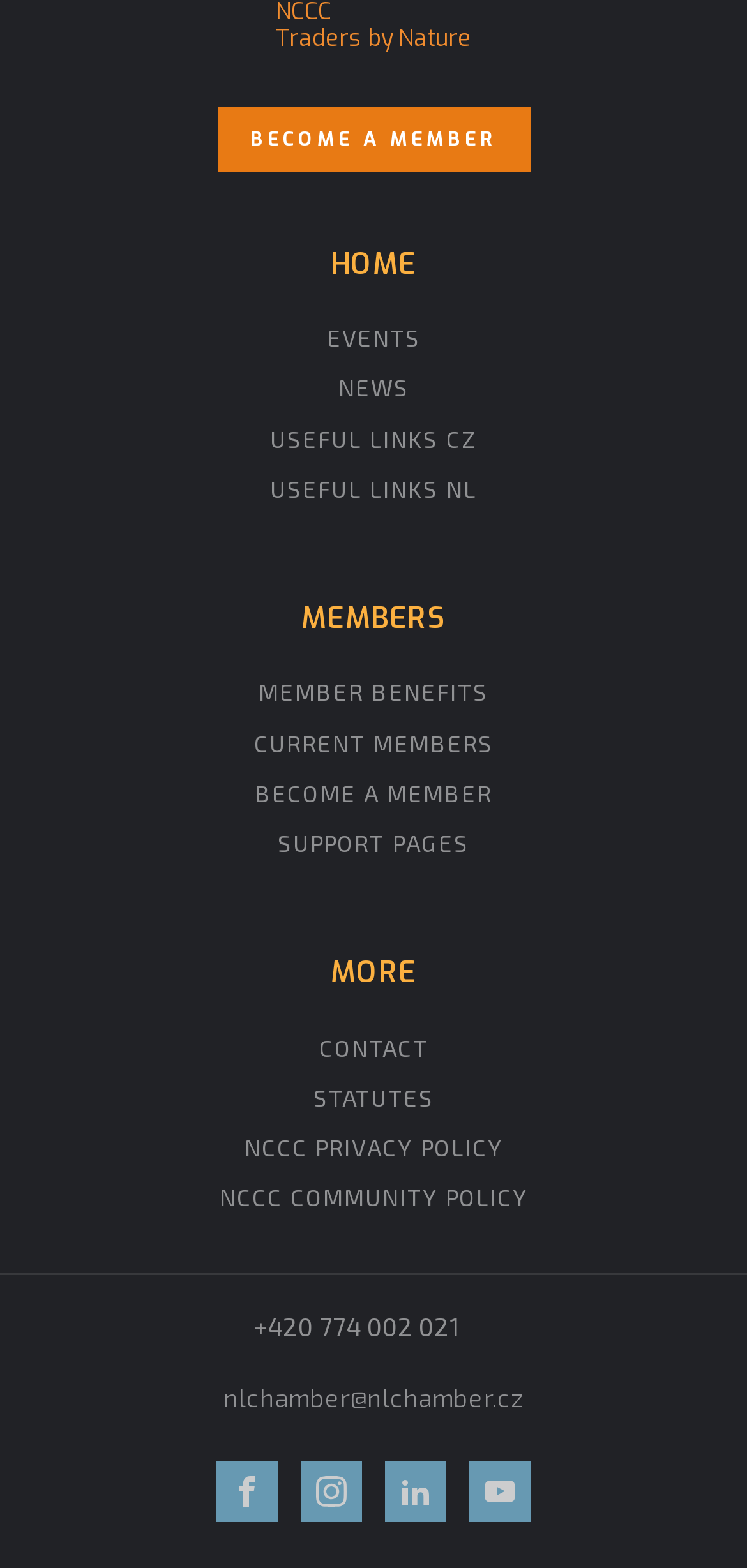Please find the bounding box for the UI component described as follows: "Visit our Instagram".

[0.403, 0.931, 0.485, 0.971]